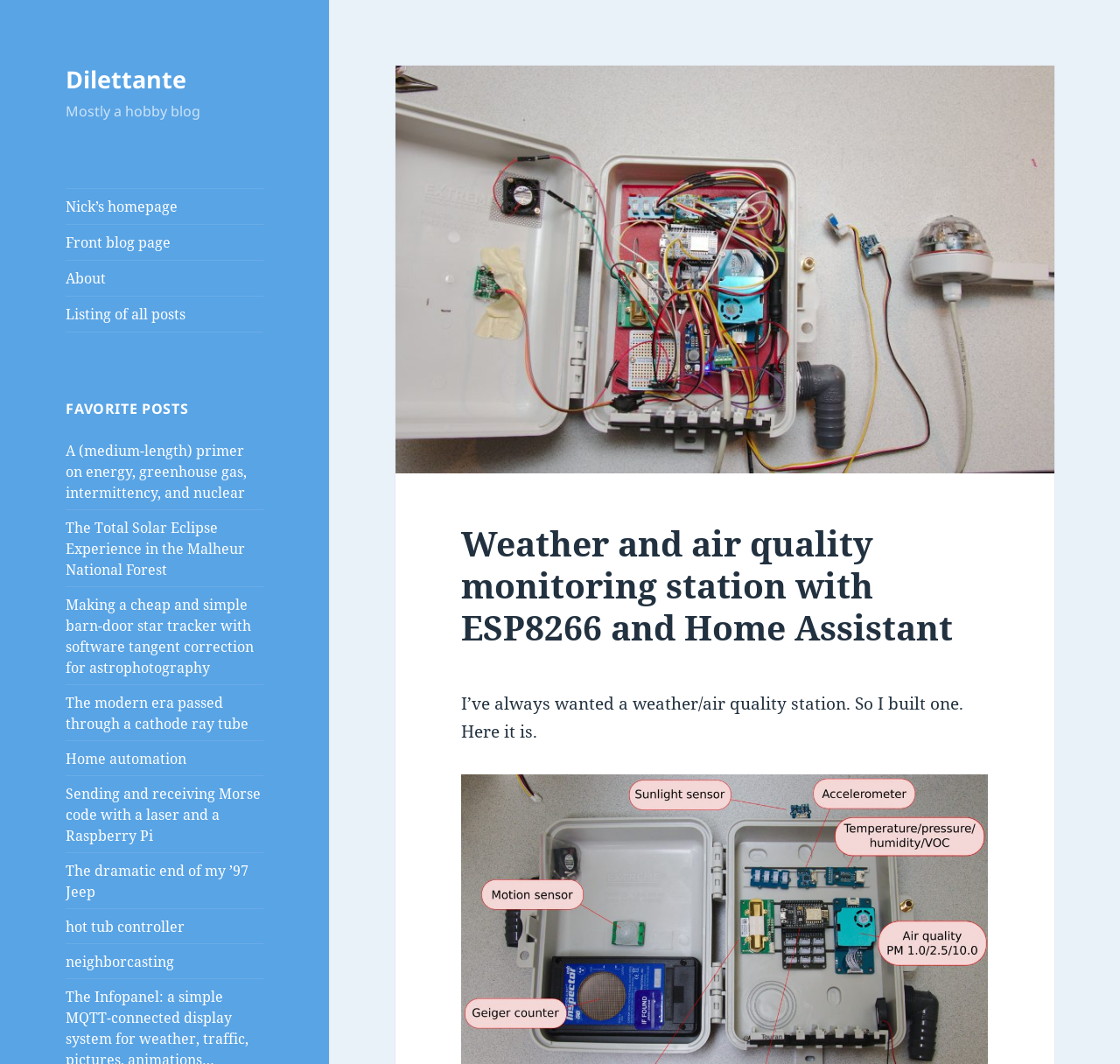Please provide the bounding box coordinates for the UI element as described: "Listing of all posts". The coordinates must be four floats between 0 and 1, represented as [left, top, right, bottom].

[0.059, 0.278, 0.235, 0.311]